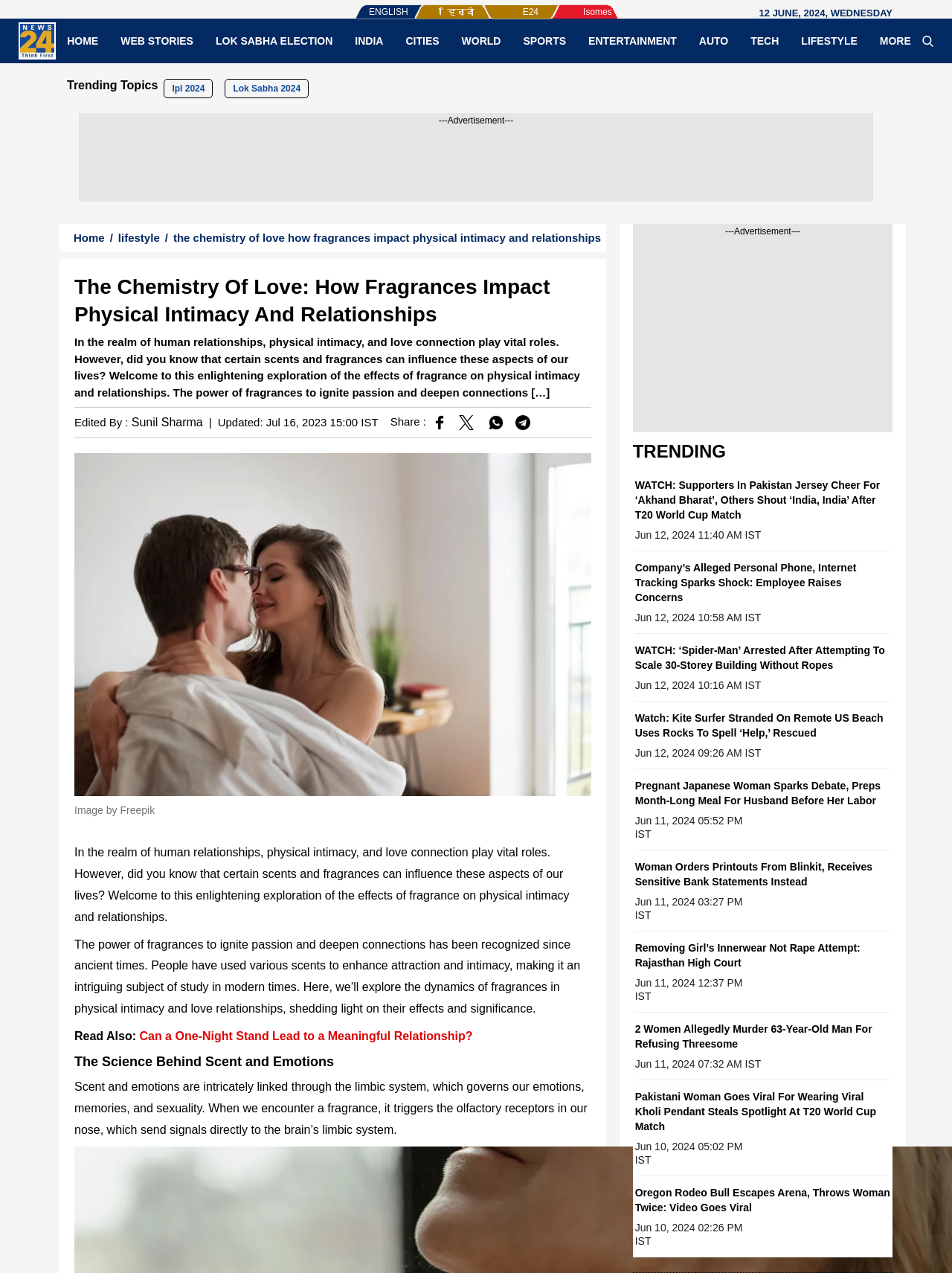Determine the bounding box coordinates for the clickable element to execute this instruction: "Read the article 'Can a One-Night Stand Lead to a Meaningful Relationship?'". Provide the coordinates as four float numbers between 0 and 1, i.e., [left, top, right, bottom].

[0.146, 0.809, 0.496, 0.819]